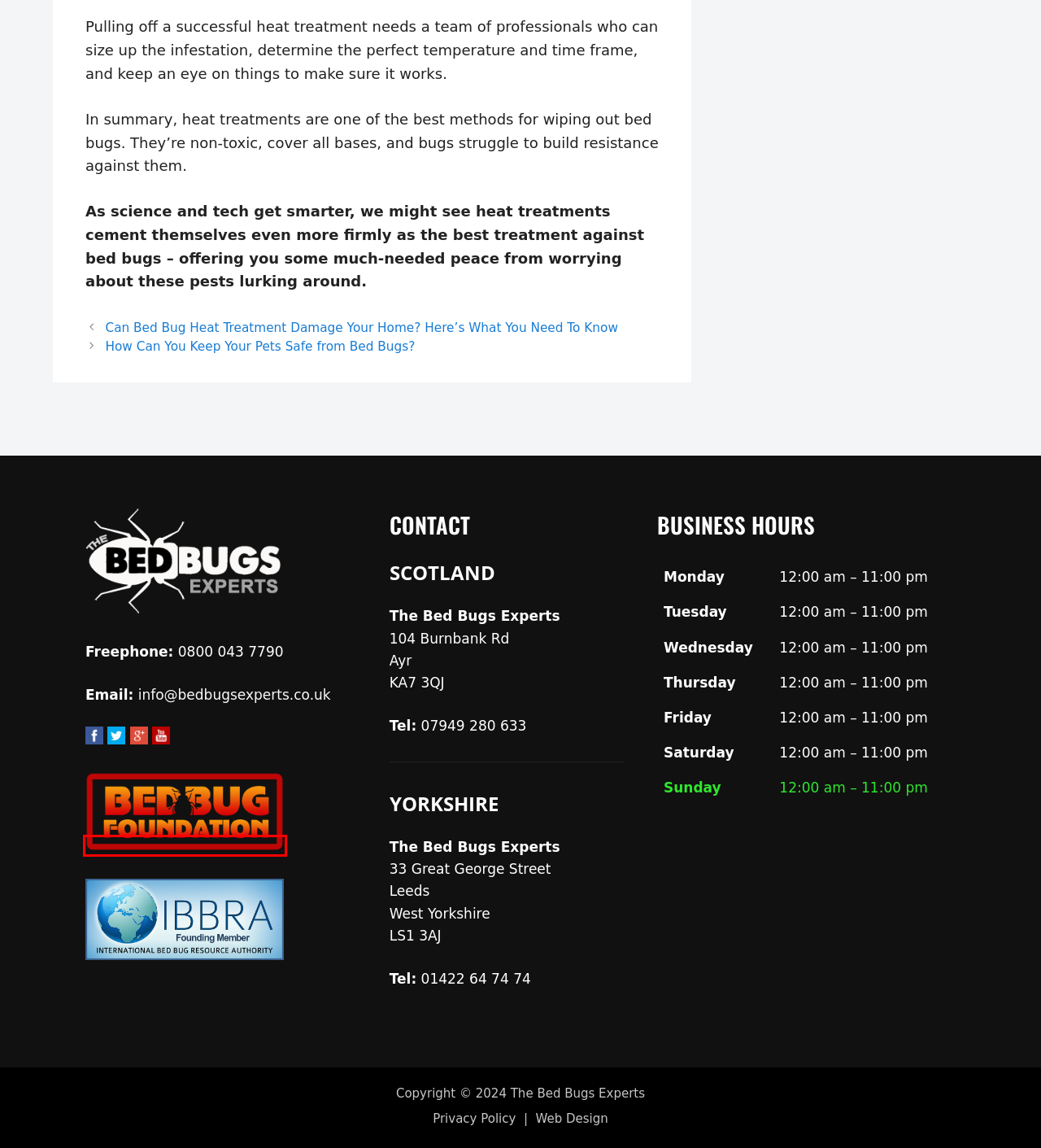You are presented with a screenshot of a webpage containing a red bounding box around a particular UI element. Select the best webpage description that matches the new webpage after clicking the element within the bounding box. Here are the candidates:
A. Bed Bug Foundation Sponsors - Bed Bug FoundationBed Bug Foundation
B. How Can You Keep Your Pets Safe from Bed Bugs? - The Bed Bugs Experts
C. Dream Up Web Design Glasgow | Website Design & Development Glasgow
D. The Top 5 Signs That You Have Bed Bugs in Your Home - The Bed Bugs Experts
E. Can Bed Bug Heat Treatment Damage Your Home? Here's What You Need To Know - The Bed Bugs Experts
F. Privacy Policy - The Bed Bugs Experts
G. The Bed Bugs Experts - Bed Bug Control Scotland | FAQs
H. The Bed Bugs Experts - Commercial Bed Bug Control Scotland

A